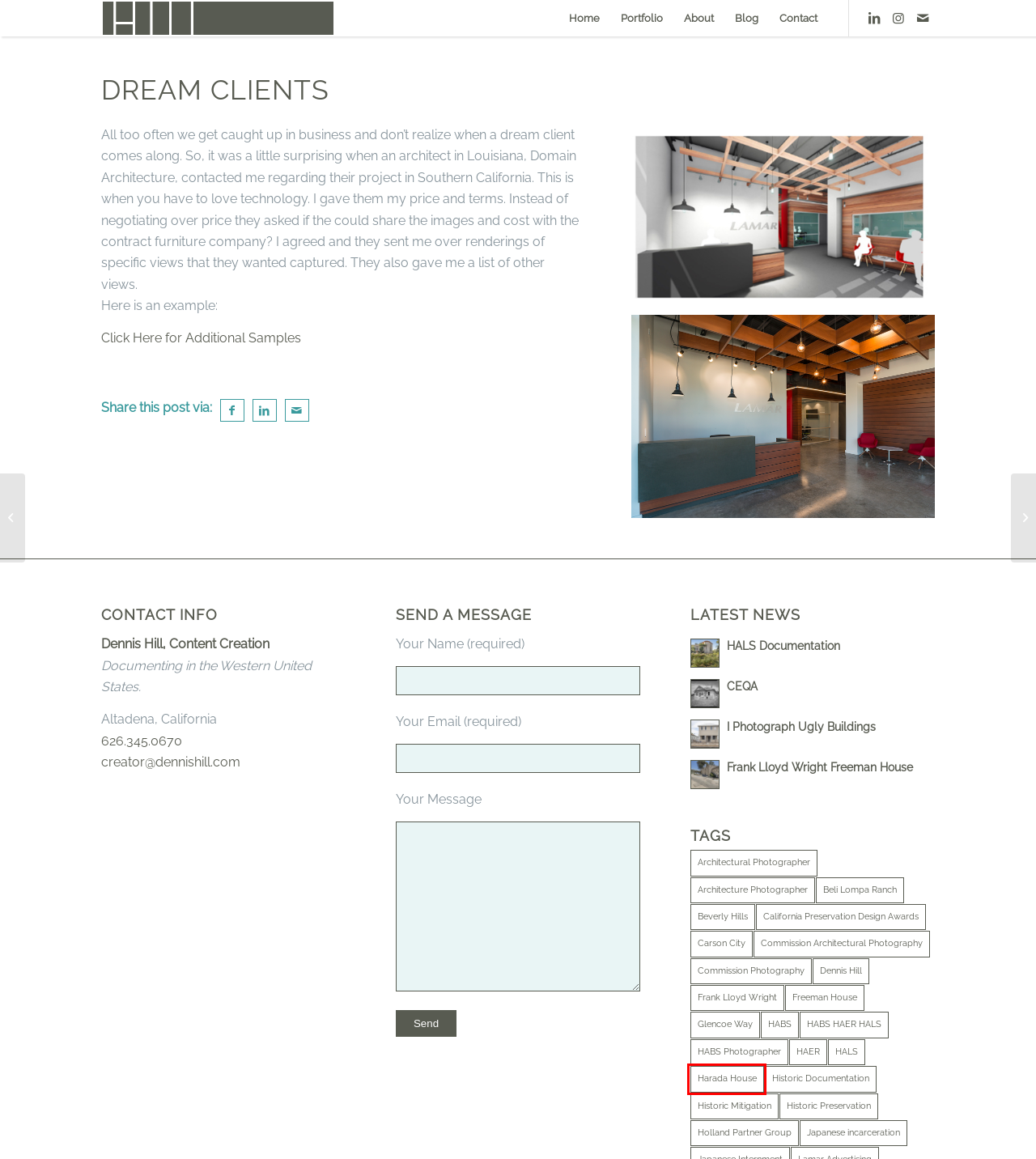Analyze the given webpage screenshot and identify the UI element within the red bounding box. Select the webpage description that best matches what you expect the new webpage to look like after clicking the element. Here are the candidates:
A. Dennis Hill Archives - DennisHill
B. Beverly Hills Archives - DennisHill
C. Frank Lloyd Wright Freeman House - DennisHill
D. I Photograph Ugly Buildings - DennisHill
E. Historic Documentation Archives - DennisHill
F. Harada House Archives - DennisHill
G. Japanese incarceration Archives - DennisHill
H. Commission Architectural Photography Archives - DennisHill

F